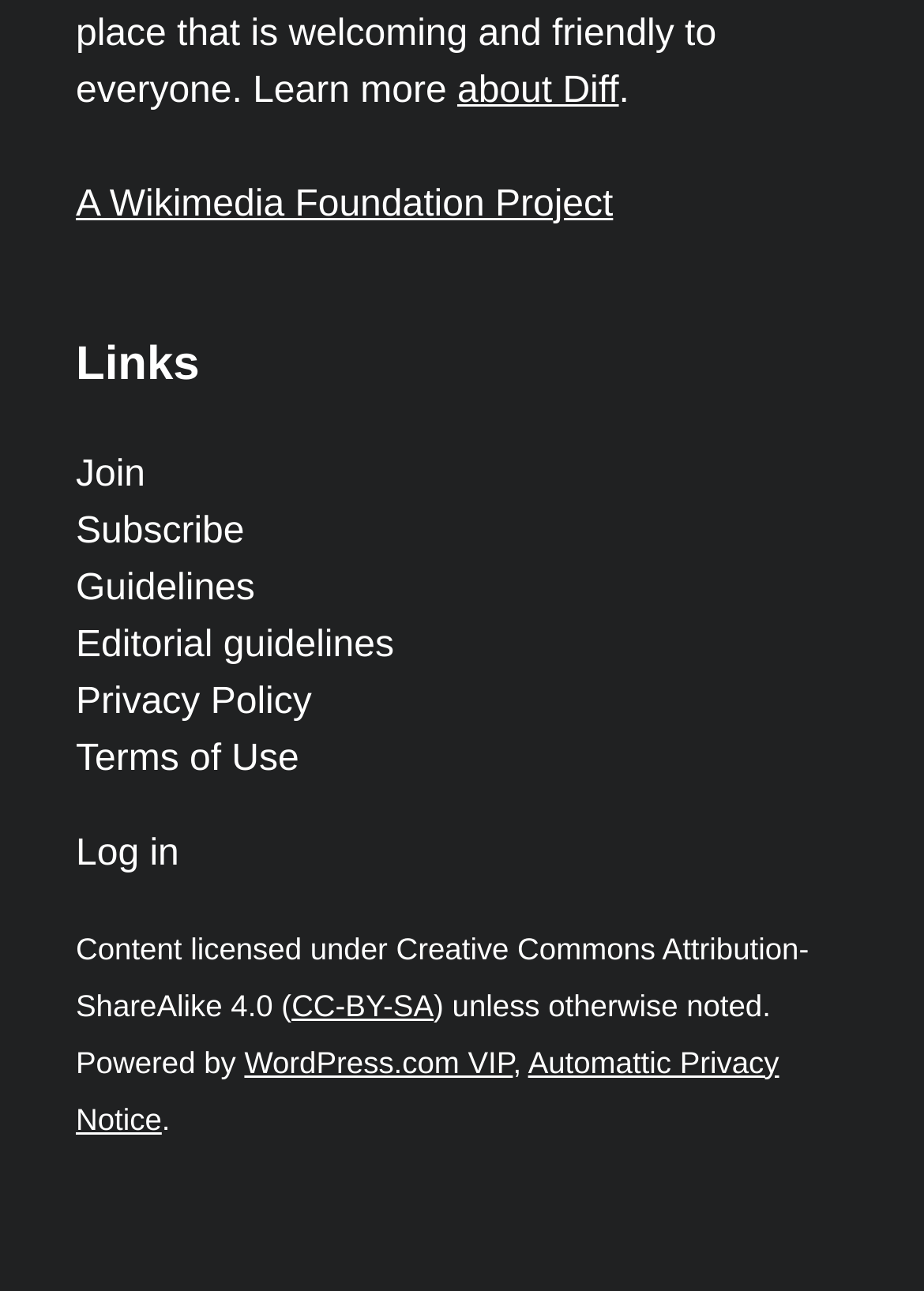How many static text elements are on the webpage? Refer to the image and provide a one-word or short phrase answer.

4